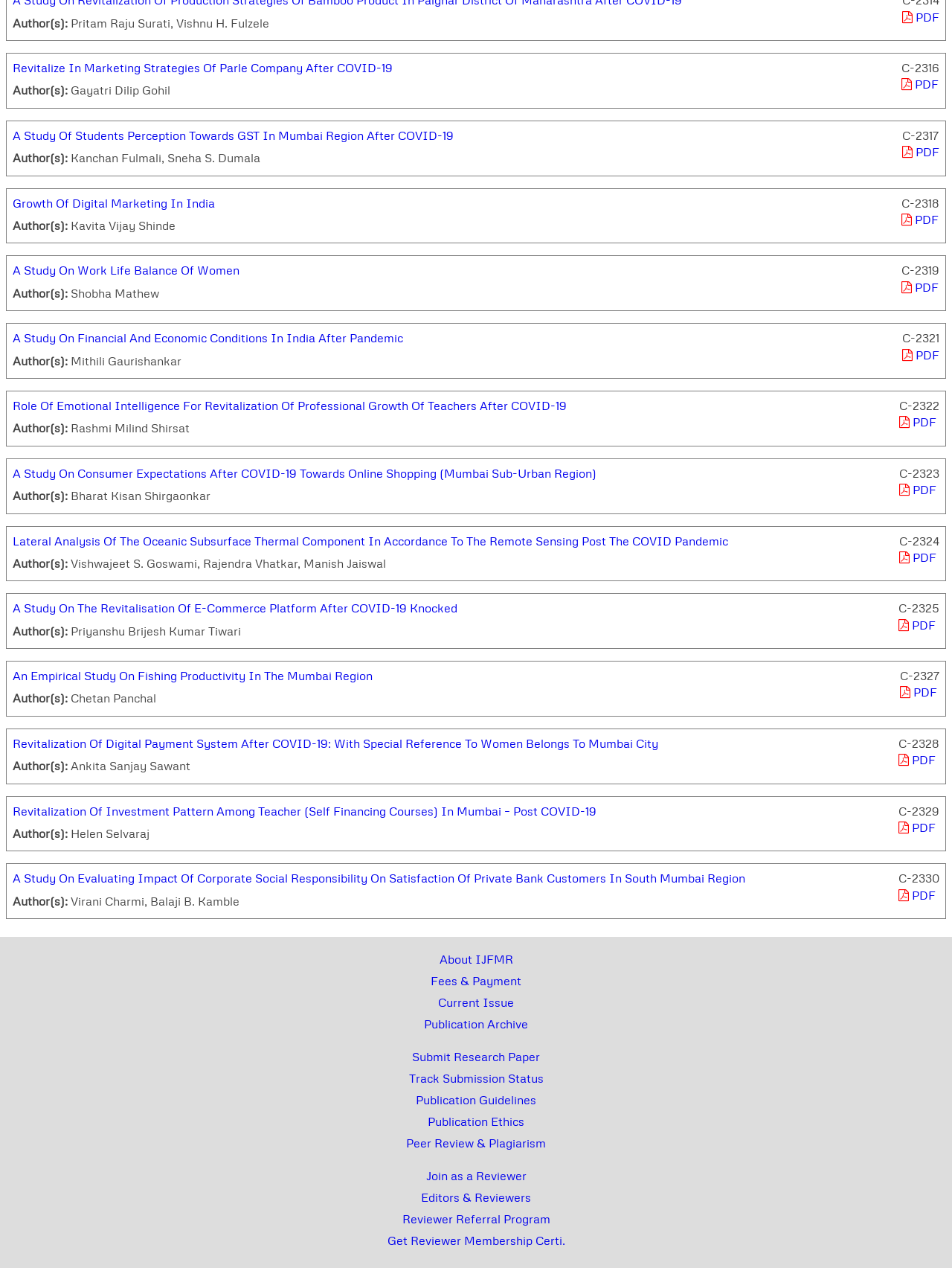What is the topic of the research paper 'Revitalize In Marketing Strategies Of Parle Company After COVID-19'? Analyze the screenshot and reply with just one word or a short phrase.

Marketing Strategies